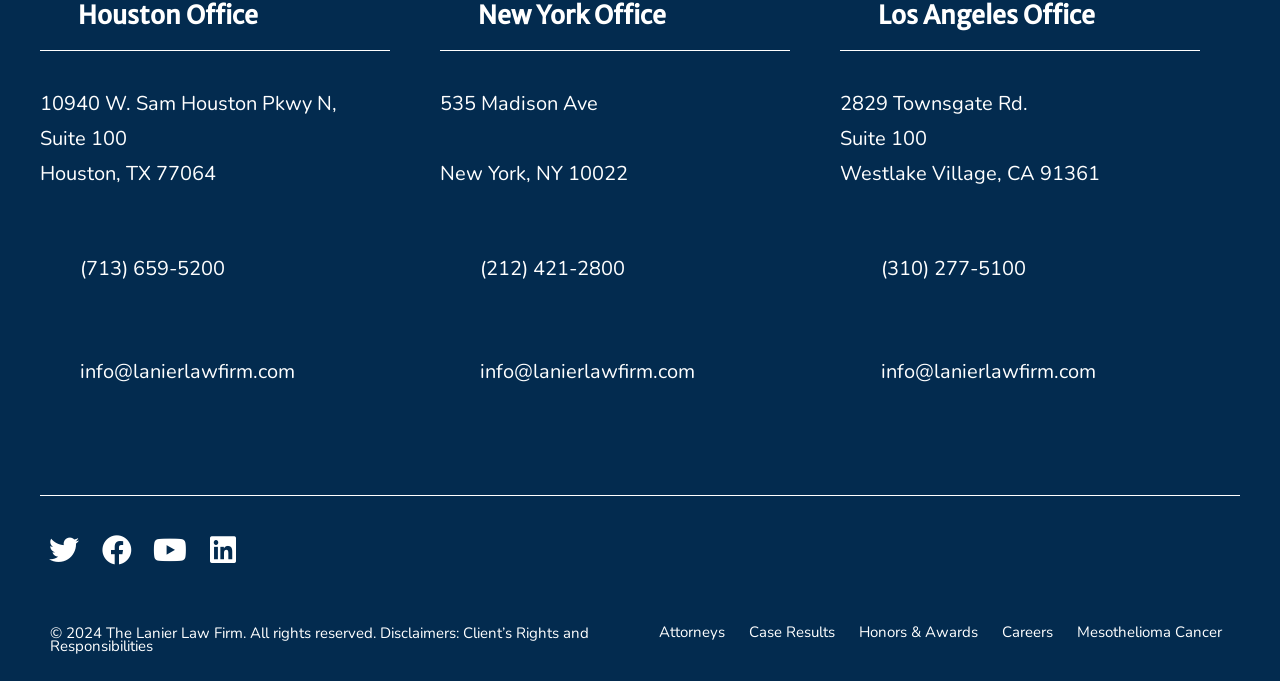Examine the image carefully and respond to the question with a detailed answer: 
What is the copyright year listed at the bottom?

I found the copyright year by looking for the StaticText element with the OCR text '© 2024 The Lanier Law Firm. All rights reserved. Disclaimers:'.